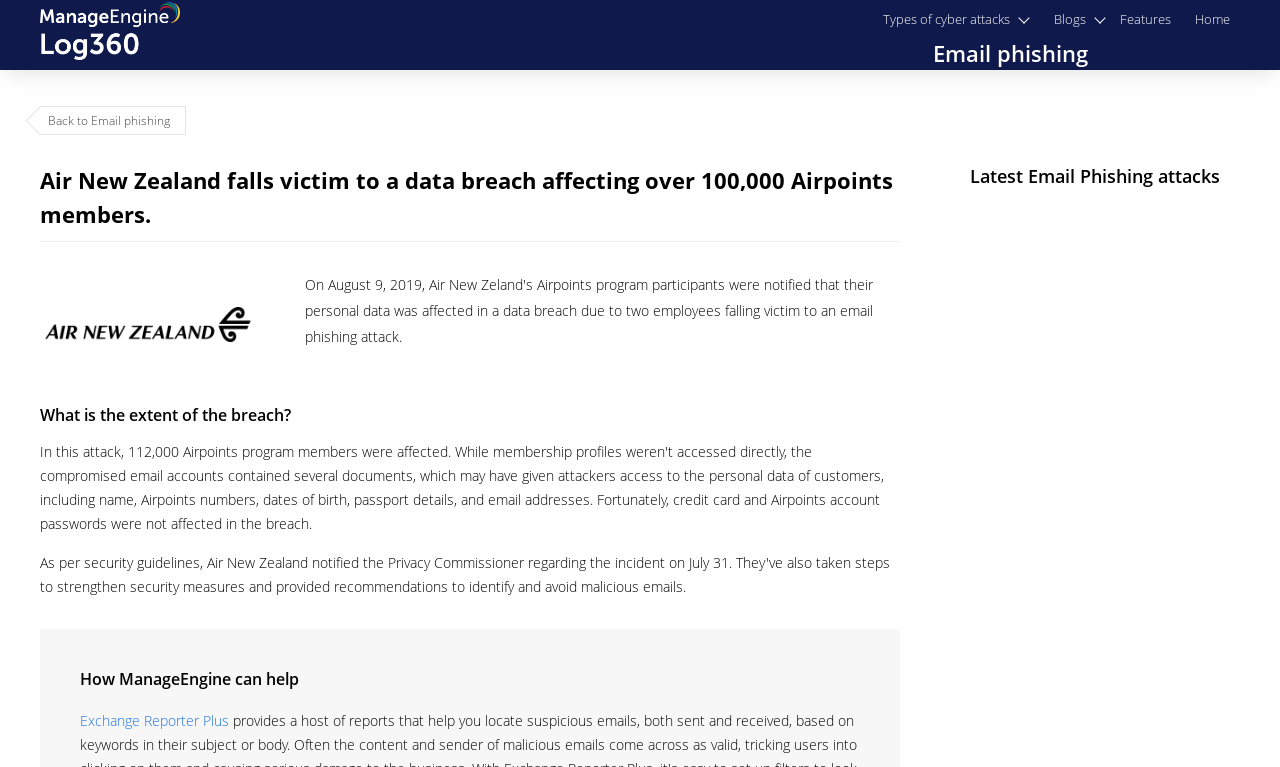Identify the bounding box coordinates of the clickable region to carry out the given instruction: "Click on 'Features'".

[0.867, 0.013, 0.923, 0.037]